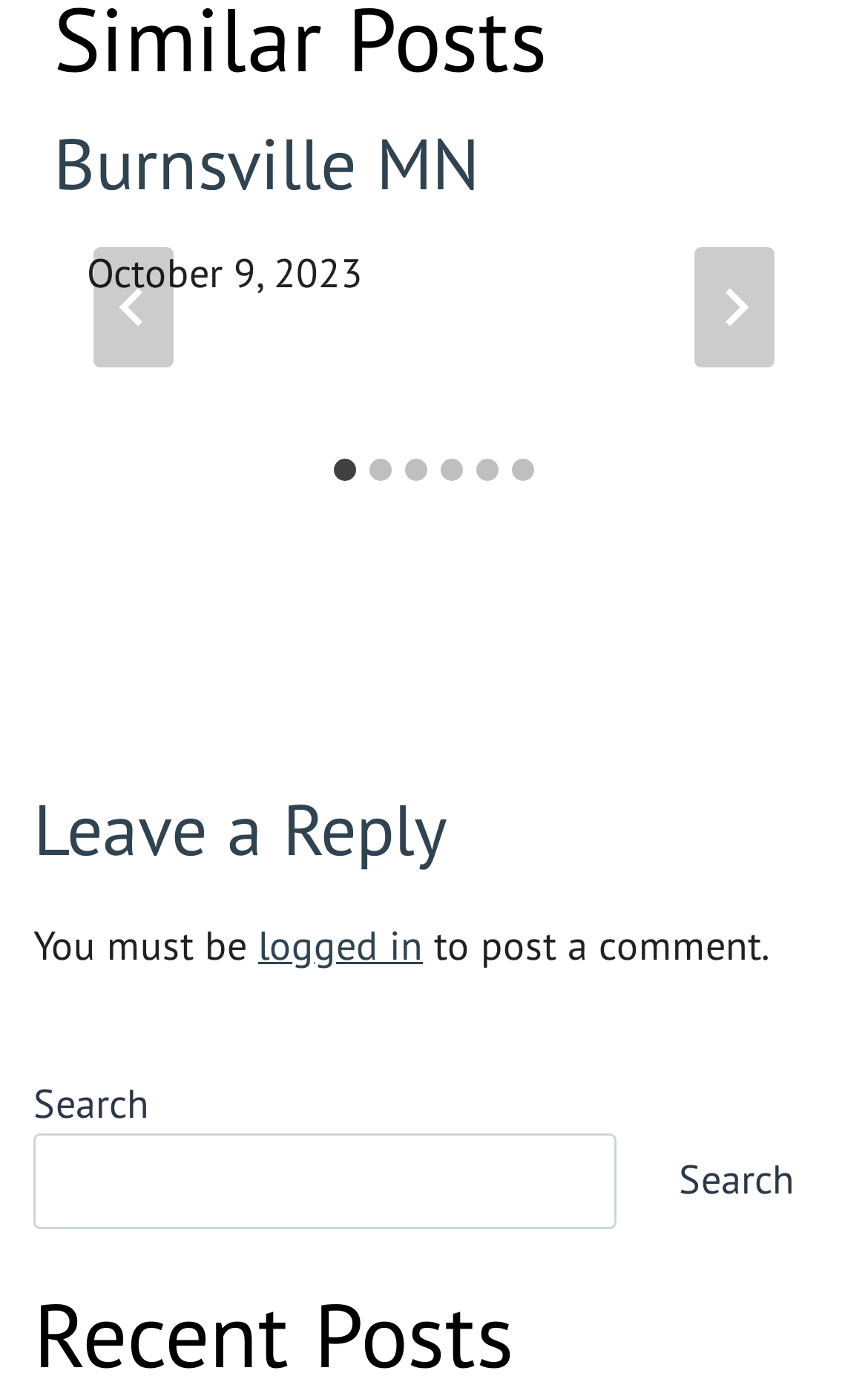Locate the bounding box coordinates of the clickable region necessary to complete the following instruction: "Leave a reply". Provide the coordinates in the format of four float numbers between 0 and 1, i.e., [left, top, right, bottom].

[0.038, 0.572, 0.962, 0.629]